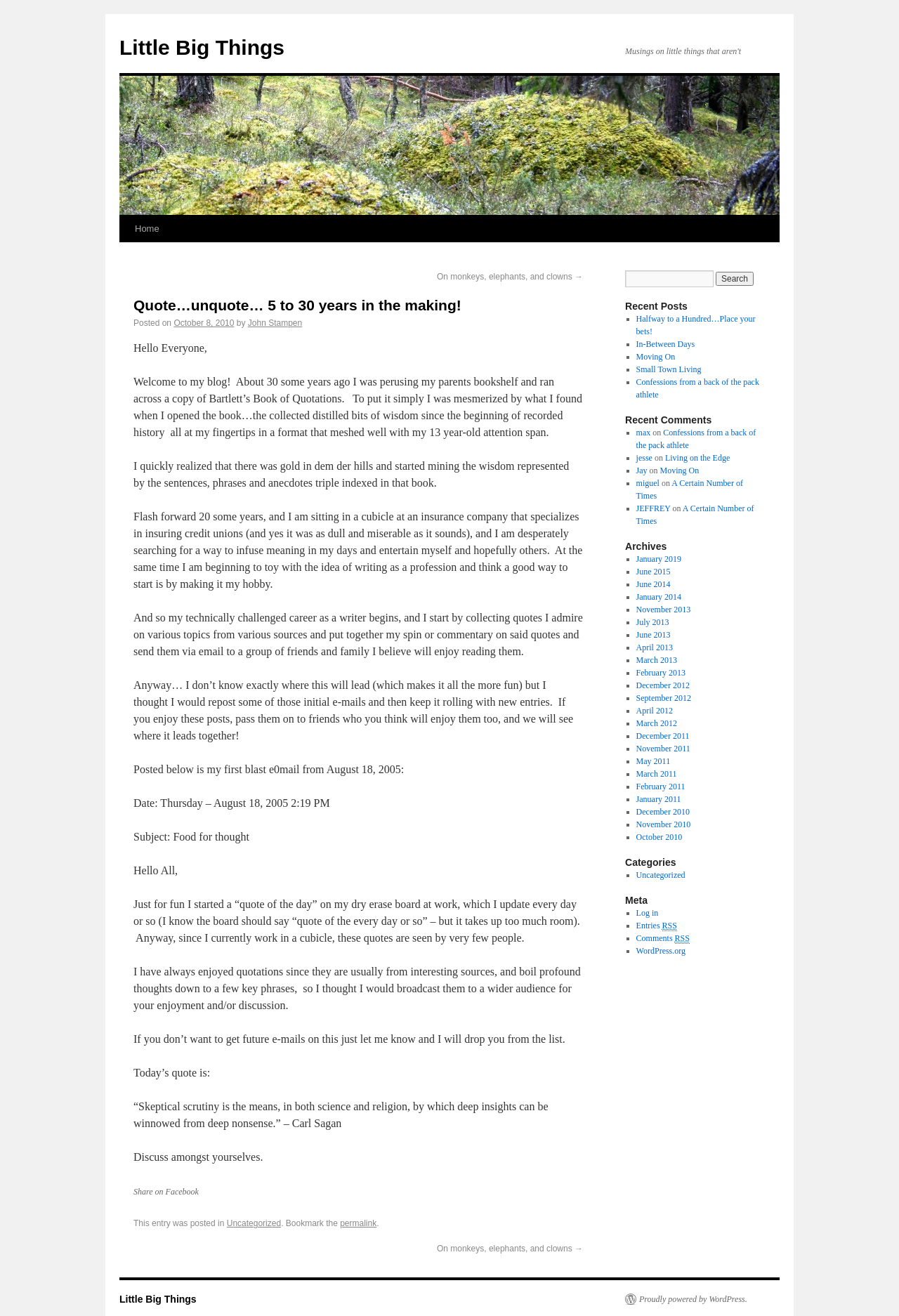What is the purpose of the blog?
Can you provide an in-depth and detailed response to the question?

The purpose of the blog is to share quotes and commentary, as mentioned in the text 'I start by collecting quotes I admire on various topics from various sources and put together my spin or commentary on said quotes and send them via email to a group of friends and family I believe will enjoy reading them'.